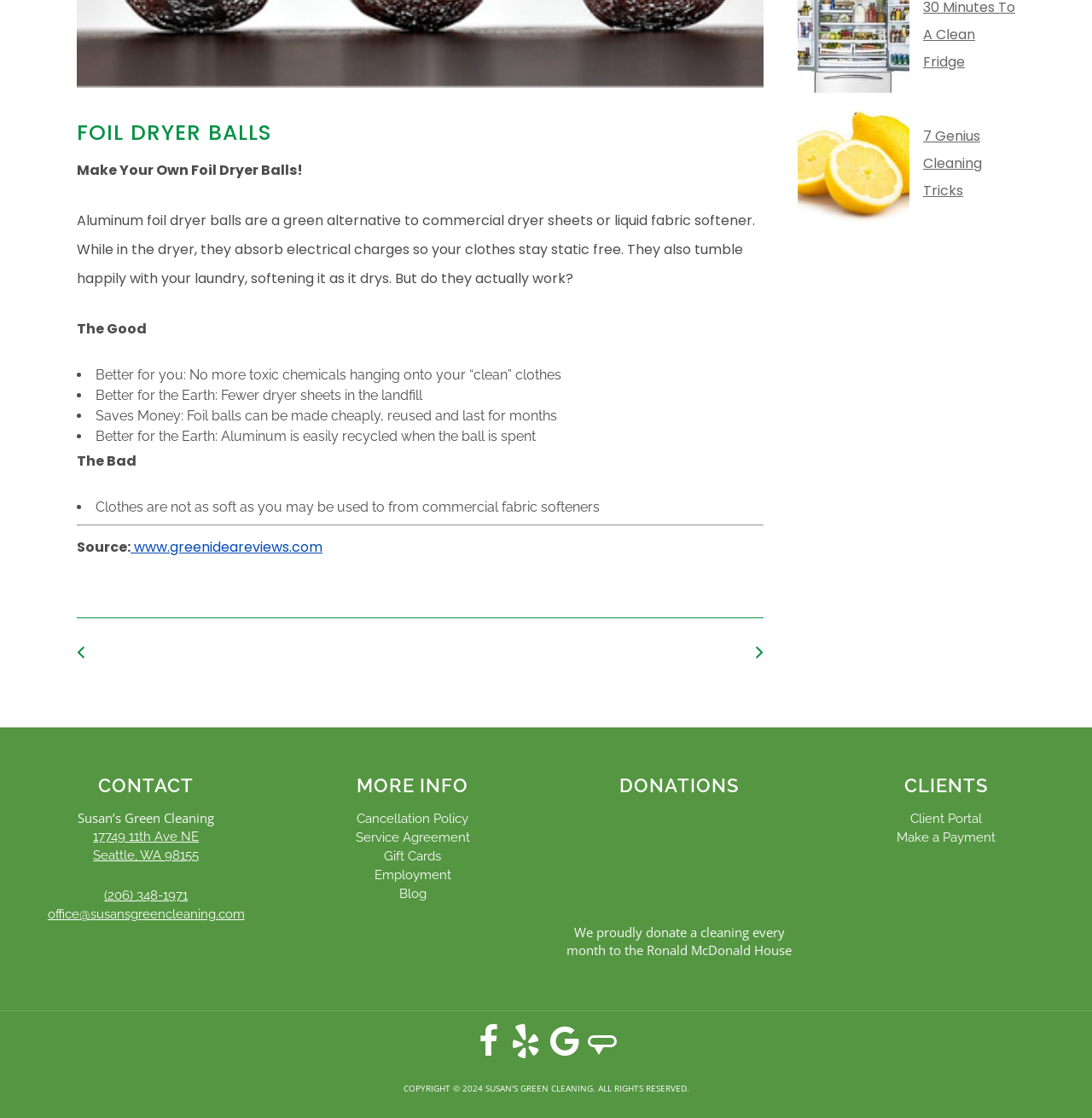Find the bounding box coordinates for the HTML element described in this sentence: "Service Agreement". Provide the coordinates as four float numbers between 0 and 1, in the format [left, top, right, bottom].

[0.326, 0.742, 0.43, 0.758]